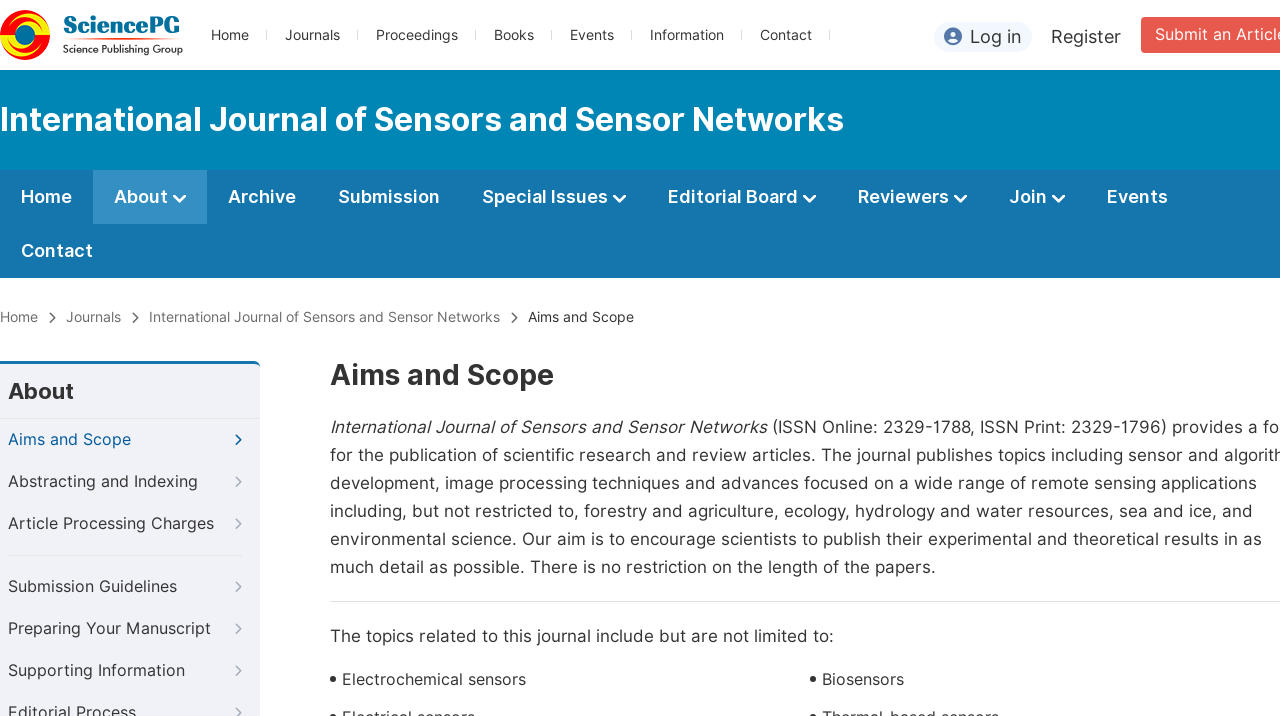For the given element description Home, determine the bounding box coordinates of the UI element. The coordinates should follow the format (top-left x, top-left y, bottom-right x, bottom-right y) and be within the range of 0 to 1.

[0.0, 0.432, 0.03, 0.454]